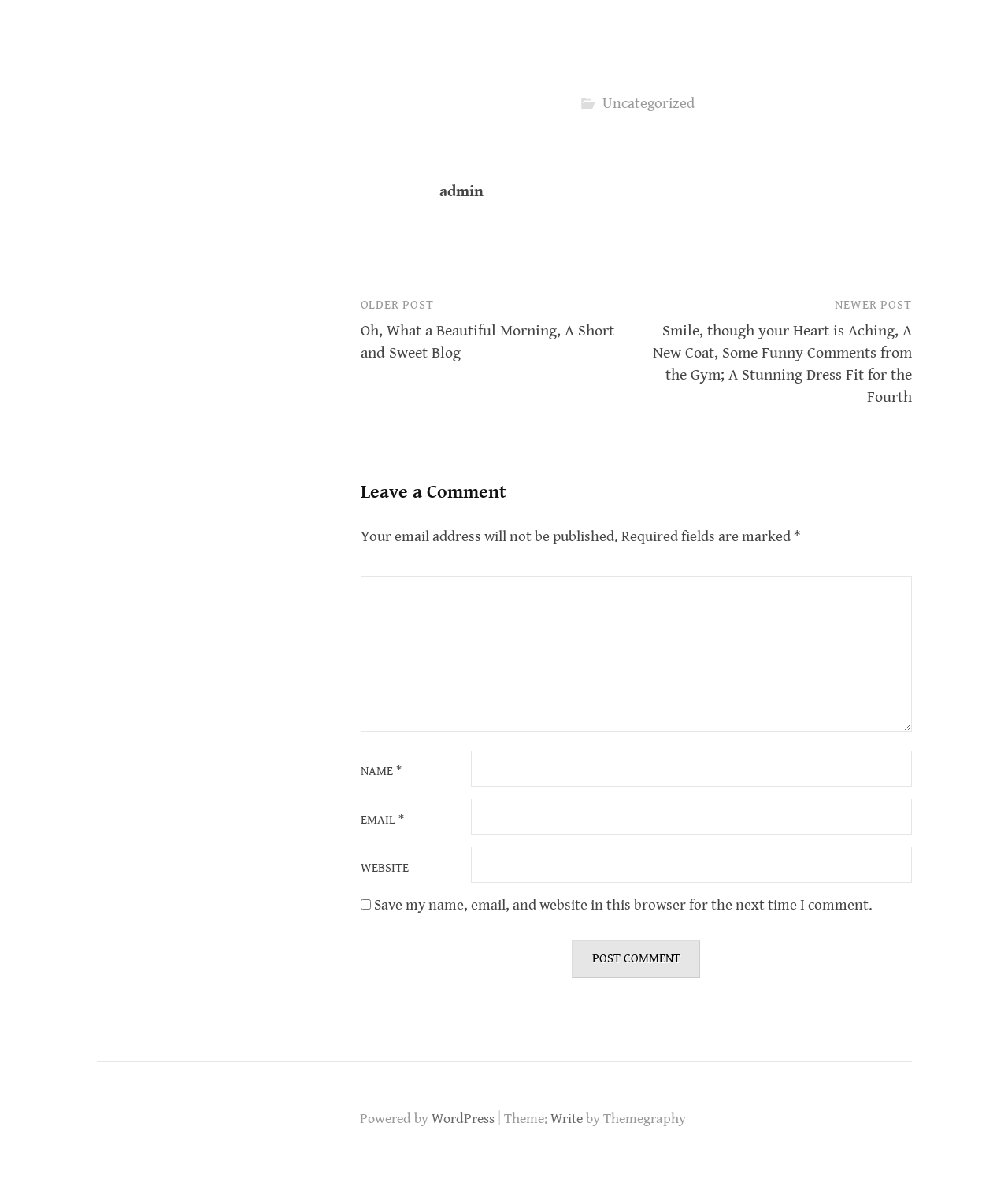Could you specify the bounding box coordinates for the clickable section to complete the following instruction: "Click on the 'Uncategorized' link"?

[0.598, 0.08, 0.689, 0.094]